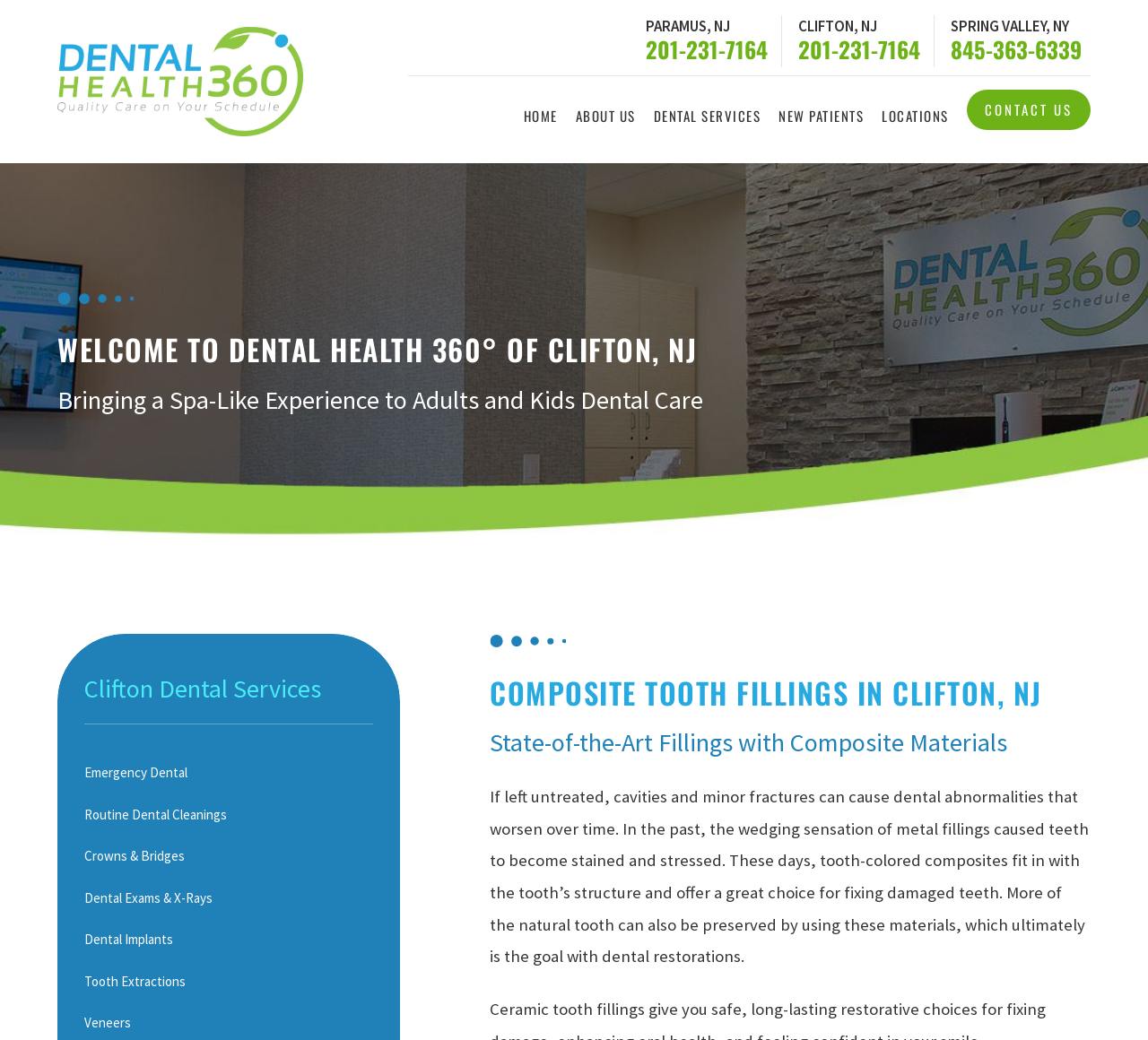How many menu items are in the 'Top Navigation' menubar?
Craft a detailed and extensive response to the question.

I counted the number of menuitem elements within the menubar element with the label 'Top Navigation'. There are 6 menu items: 'HOME', 'ABOUT US', 'DENTAL SERVICES', 'NEW PATIENTS', 'LOCATIONS', and 'CONTACT US'.